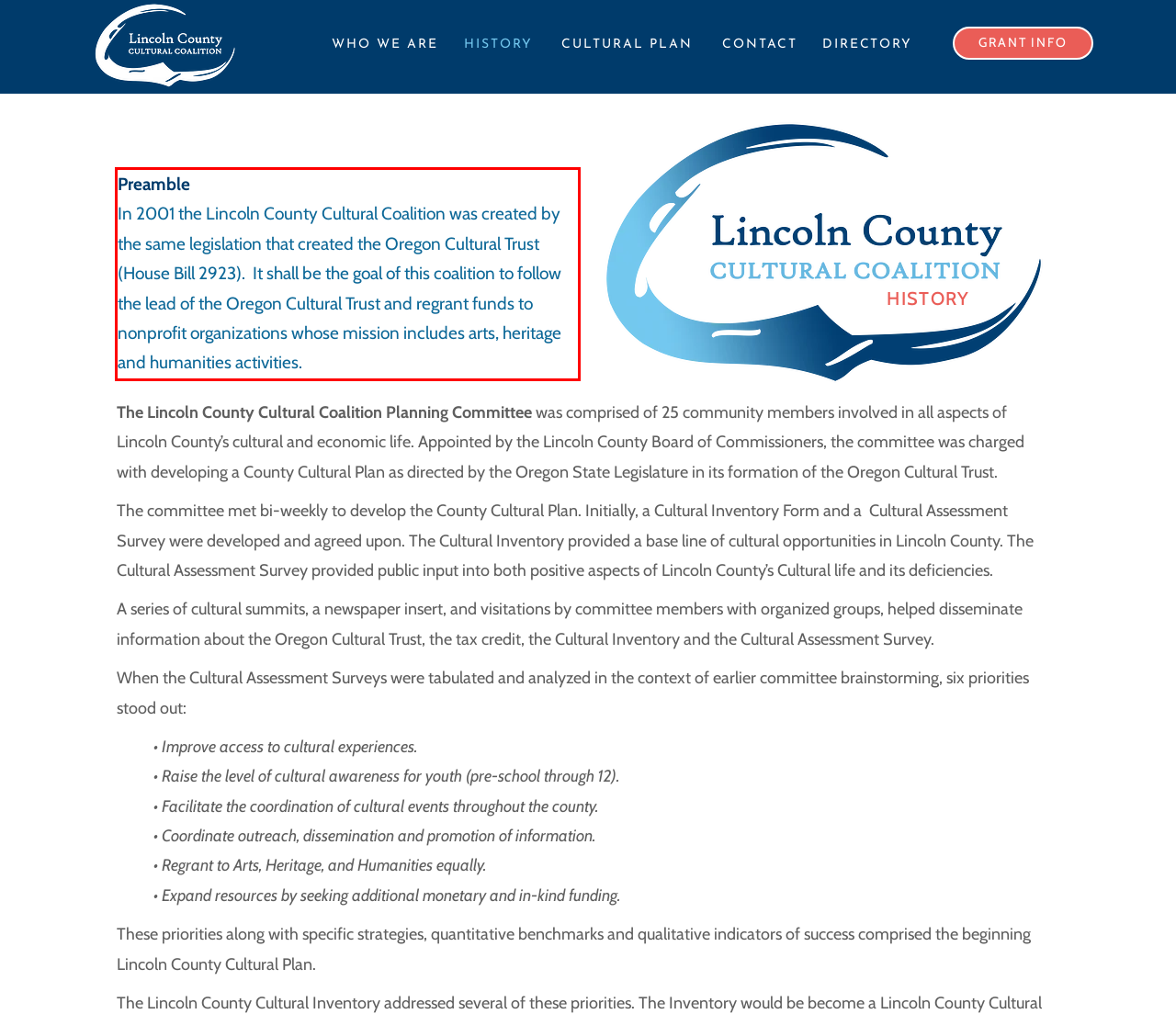You have a screenshot of a webpage with a red bounding box. Use OCR to generate the text contained within this red rectangle.

Preamble In 2001 the Lincoln County Cultural Coalition was created by the same legislation that created the Oregon Cultural Trust (House Bill 2923). It shall be the goal of this coalition to follow the lead of the Oregon Cultural Trust and regrant funds to nonprofit organizations whose mission includes arts, heritage and humanities activities.